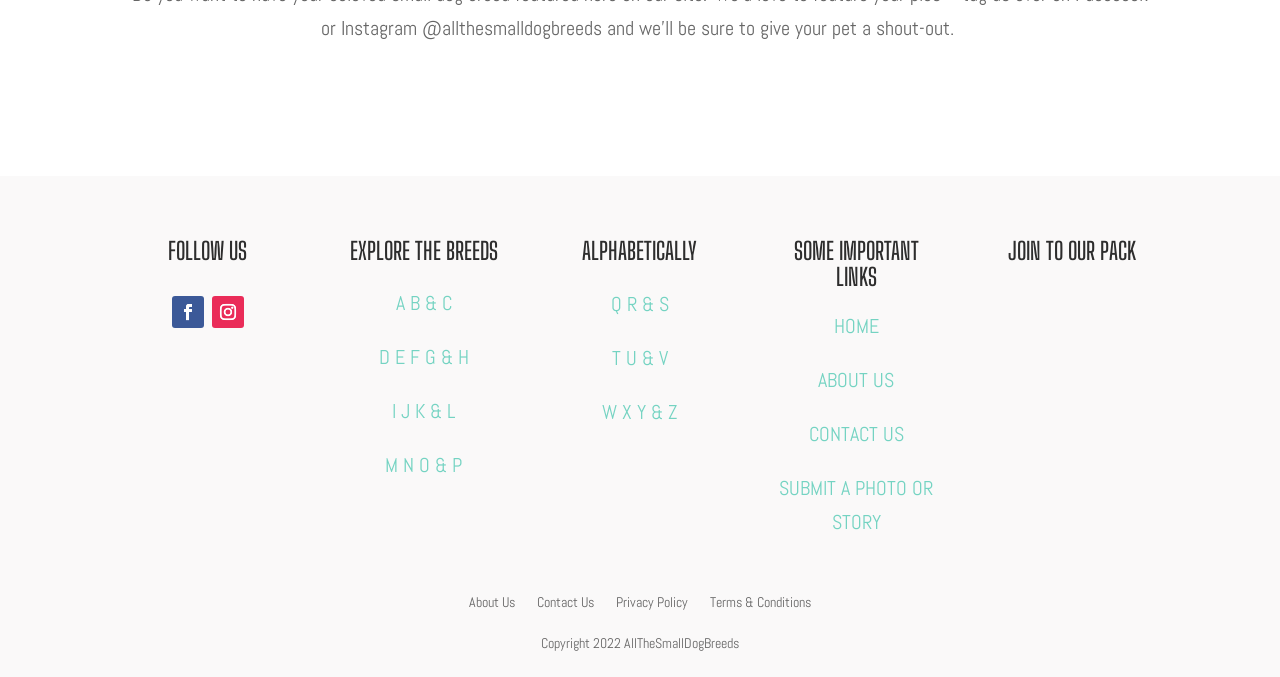Identify the bounding box coordinates for the UI element described as follows: "A Practical Unloading Moving Schedule". Ensure the coordinates are four float numbers between 0 and 1, formatted as [left, top, right, bottom].

None